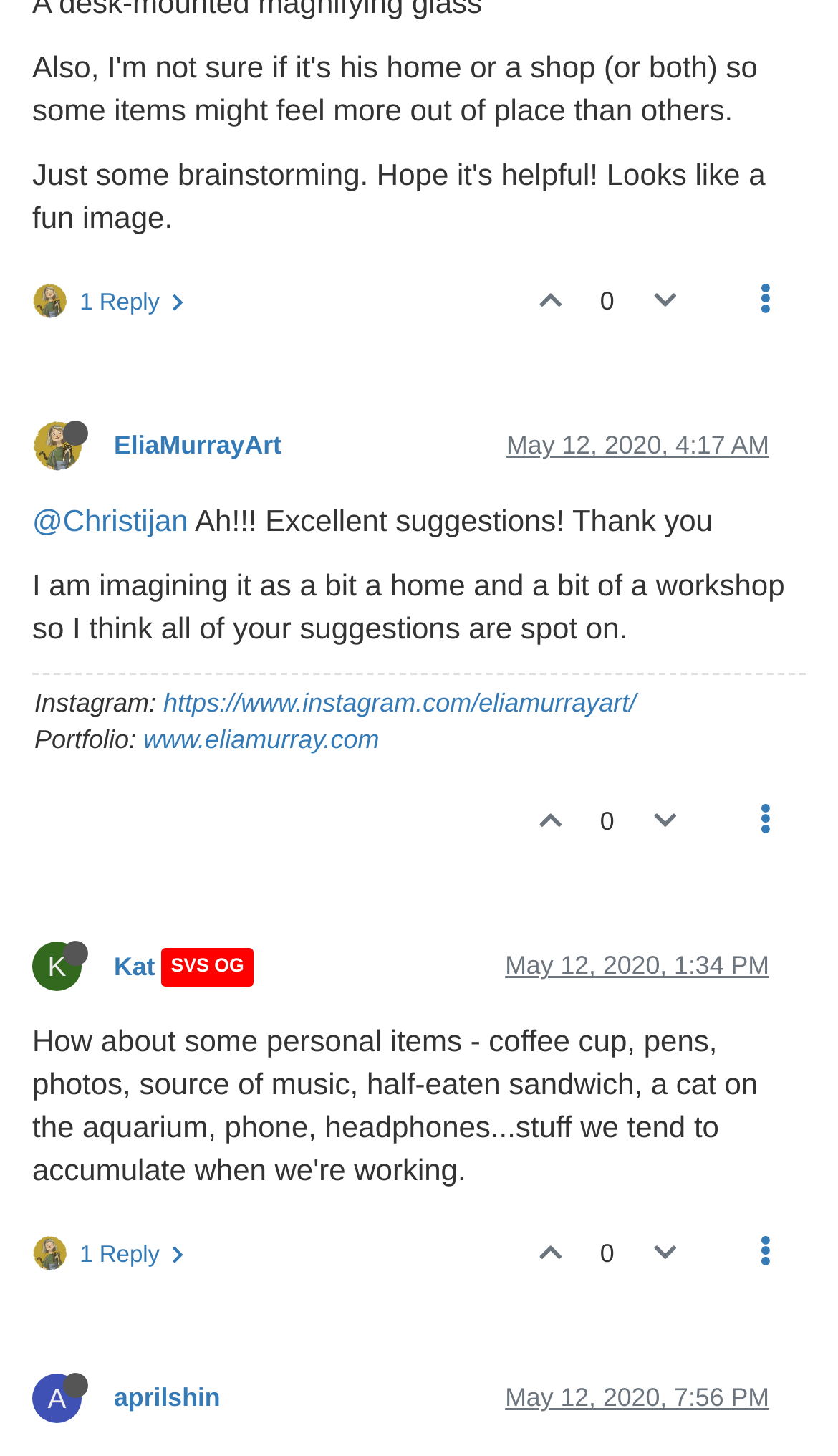Please provide a comprehensive response to the question based on the details in the image: What is the username of the first commenter?

The first commenter's username is 'EliaMurrayArt' which can be found in the link element with the text 'EliaMurrayArt 1 Reply ' at the top of the webpage.